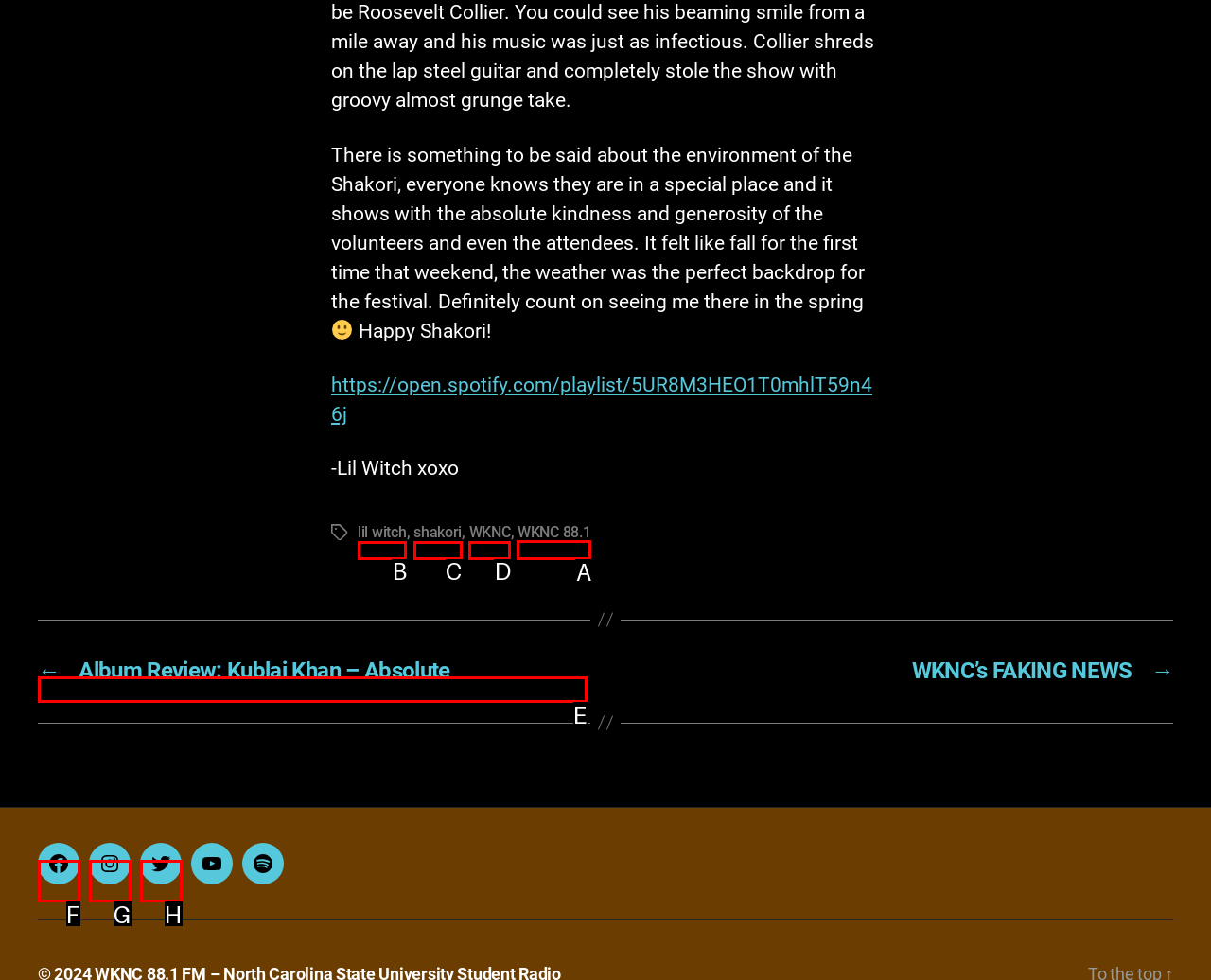Select the HTML element that needs to be clicked to carry out the task: Check the WKNC 88.1 link
Provide the letter of the correct option.

A